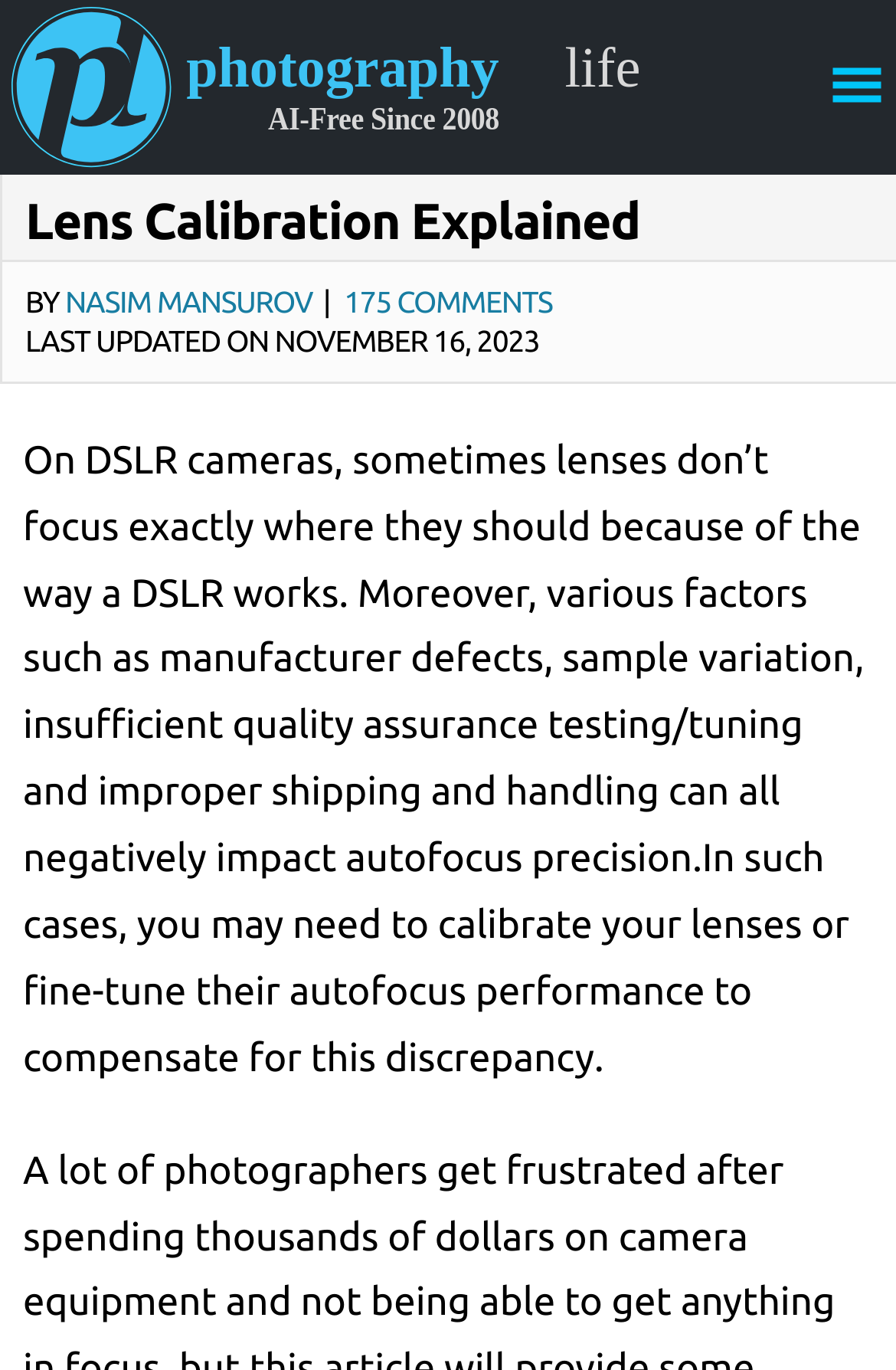What is the reason for lenses not focusing exactly where they should on DSLR cameras?
Using the picture, provide a one-word or short phrase answer.

The way a DSLR works